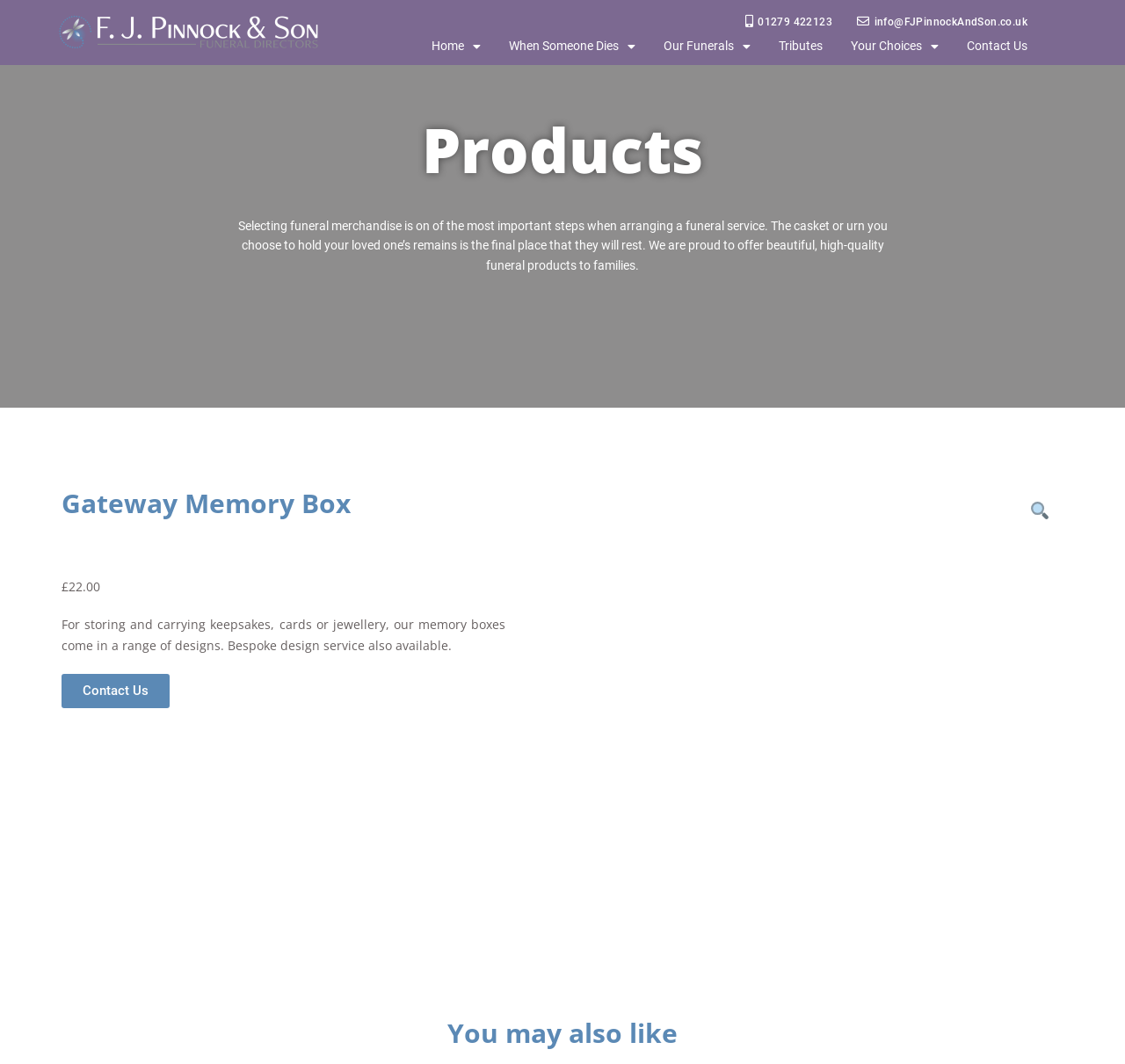Determine the bounding box coordinates of the region to click in order to accomplish the following instruction: "View 'Tributes'". Provide the coordinates as four float numbers between 0 and 1, specifically [left, top, right, bottom].

[0.68, 0.024, 0.744, 0.063]